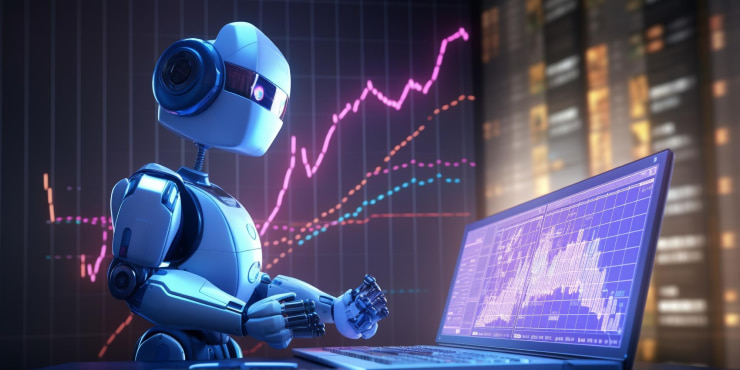Respond to the question below with a single word or phrase:
What is displayed on the laptop screen?

Complex financial charts and data